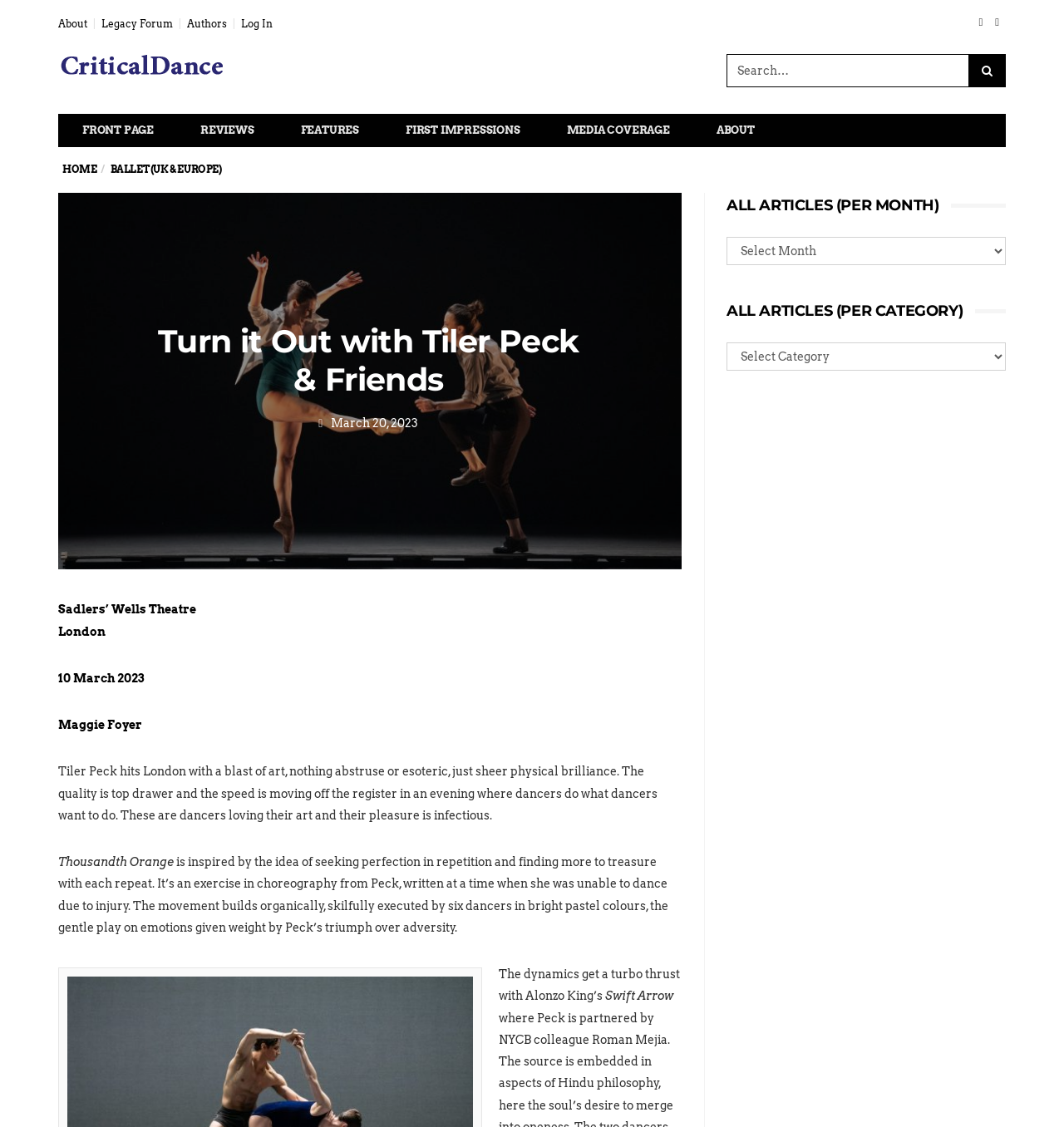Find and indicate the bounding box coordinates of the region you should select to follow the given instruction: "Read reviews".

[0.166, 0.102, 0.261, 0.13]